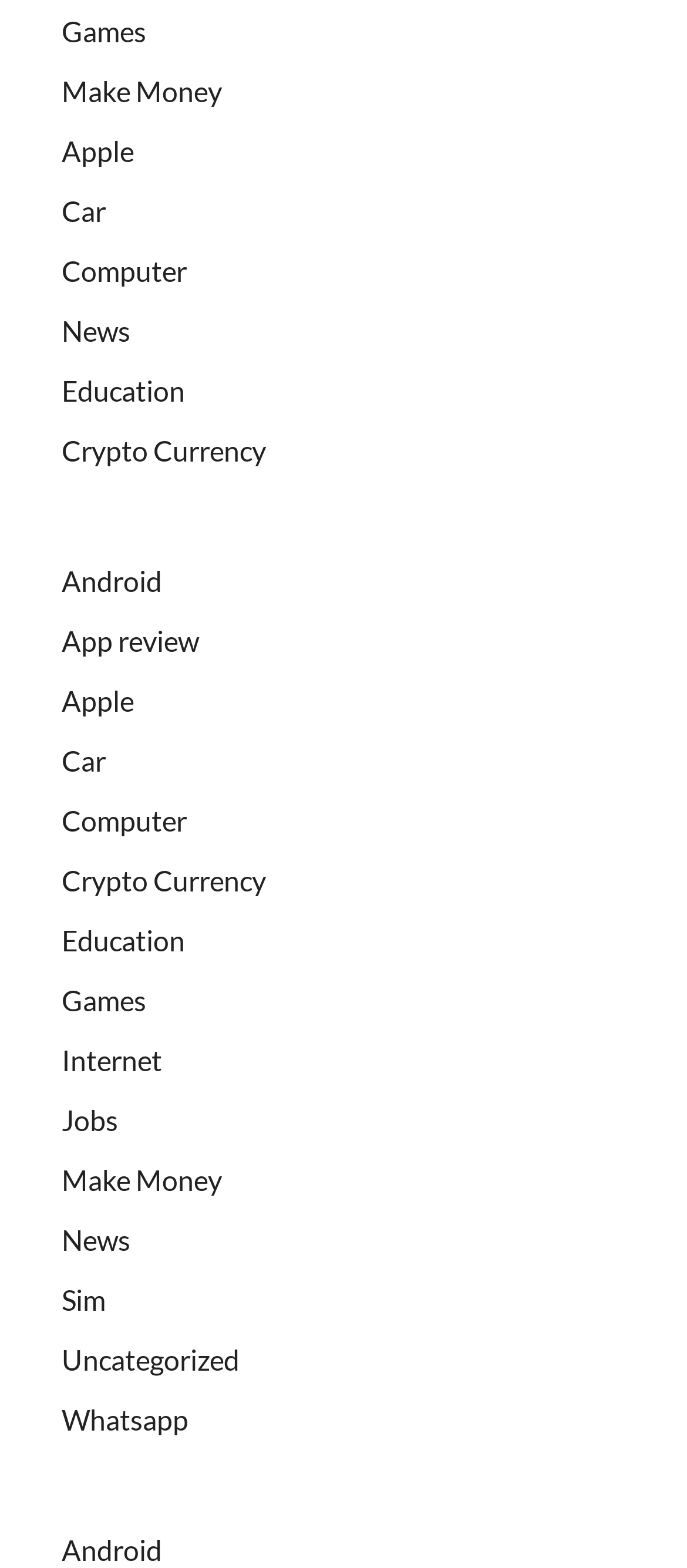How many categories are listed on the webpage?
From the screenshot, provide a brief answer in one word or phrase.

24